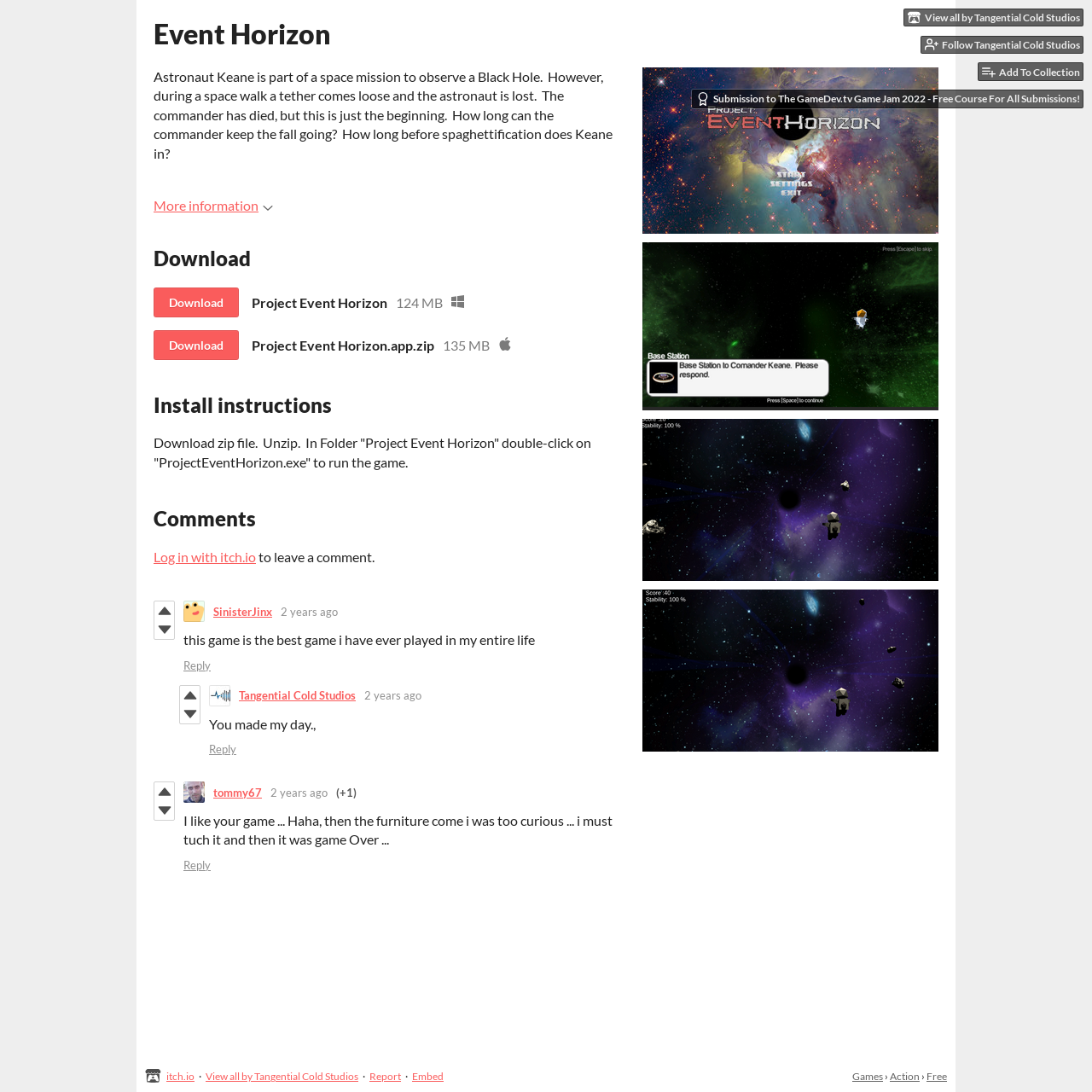Provide an in-depth caption for the webpage.

This webpage is about a game called "Event Horizon" developed by Tangential Cold Studios. At the top of the page, there are several links and images, including "View all by Tangential Cold Studios", "Follow Tangential Cold Studios", and "Add To Collection". 

Below these links, there is a heading "Event Horizon" followed by a brief description of the game, which is about an astronaut who gets lost in space and must survive in a black hole. There is also a "More information" link and a "Download" link.

On the left side of the page, there are several headings, including "Download", "Install instructions", and "Comments". Under the "Download" heading, there are two links to download the game, with file sizes of 124 MB and 135 MB. The "Install instructions" section provides a brief guide on how to install the game. 

The "Comments" section is where users can leave their feedback and comments about the game. There are several comments from users, including "this game is the best game i have ever played in my entire life", "You made my day.", and "I like your game... Haha, then the furniture come i was too curious... i must tuch it and then it was game Over...". Each comment has a "Reply" link and "Vote up" and "Vote down" links.

On the right side of the page, there are several images and links, including a submission to a game jam and a few social media links. At the bottom of the page, there are more links, including "itch.io", "View all by Tangential Cold Studios", and "Report".